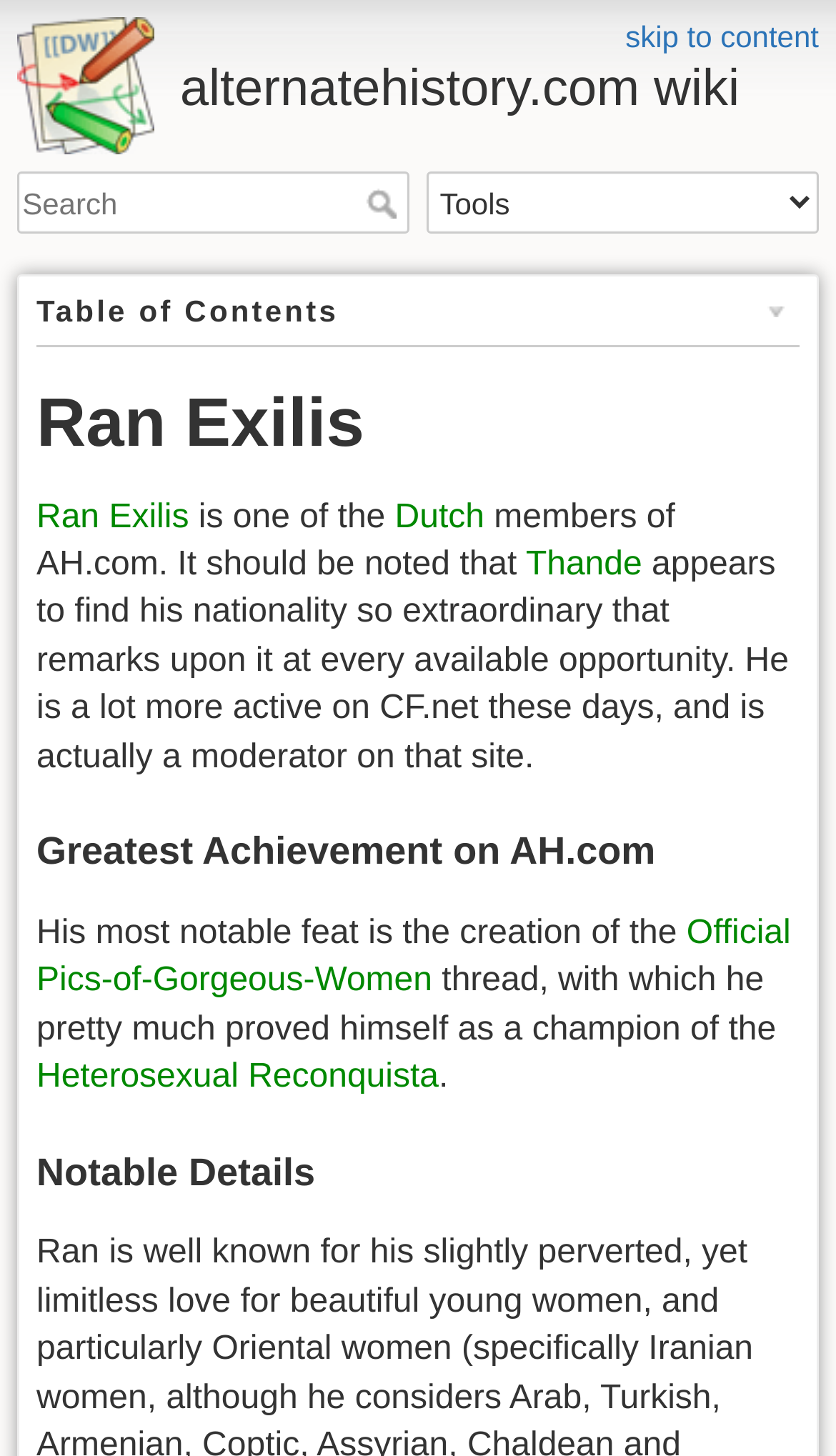Identify the bounding box coordinates of the section to be clicked to complete the task described by the following instruction: "Skip to content". The coordinates should be four float numbers between 0 and 1, formatted as [left, top, right, bottom].

[0.748, 0.013, 0.979, 0.037]